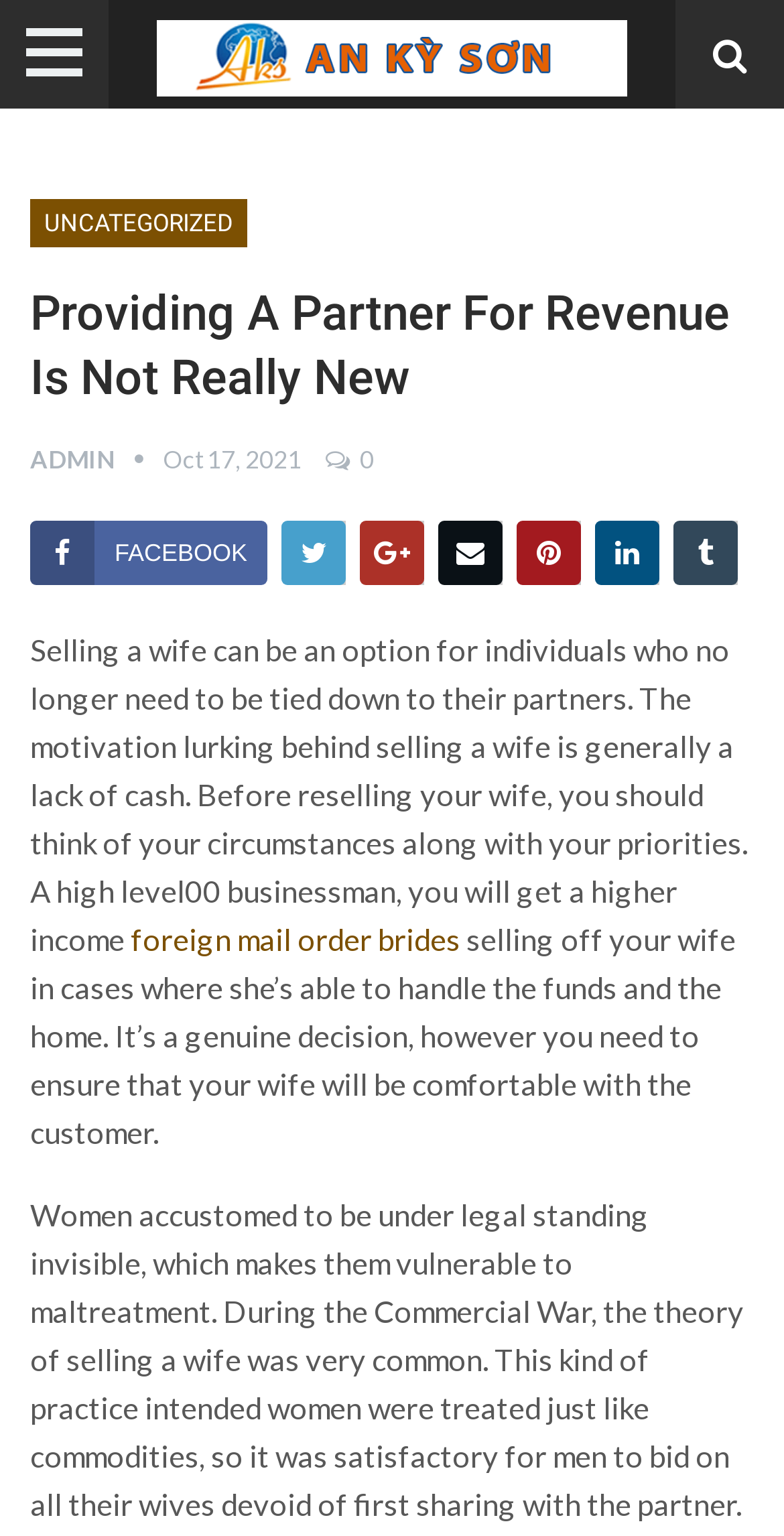Determine the bounding box coordinates (top-left x, top-left y, bottom-right x, bottom-right y) of the UI element described in the following text: Facebook

[0.038, 0.339, 0.341, 0.381]